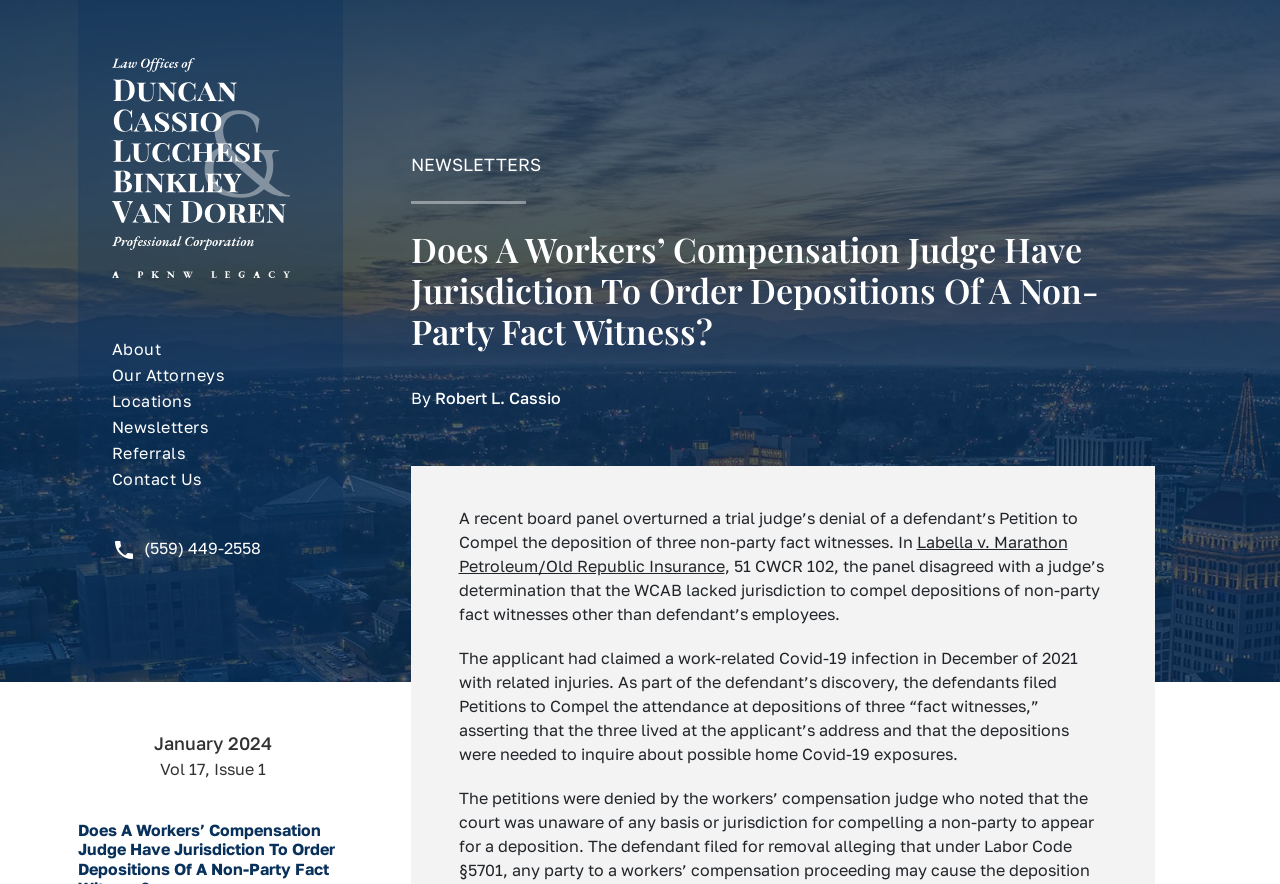Provide a short answer to the following question with just one word or phrase: What is the volume and issue number of the newsletter?

Vol 17, Issue 1